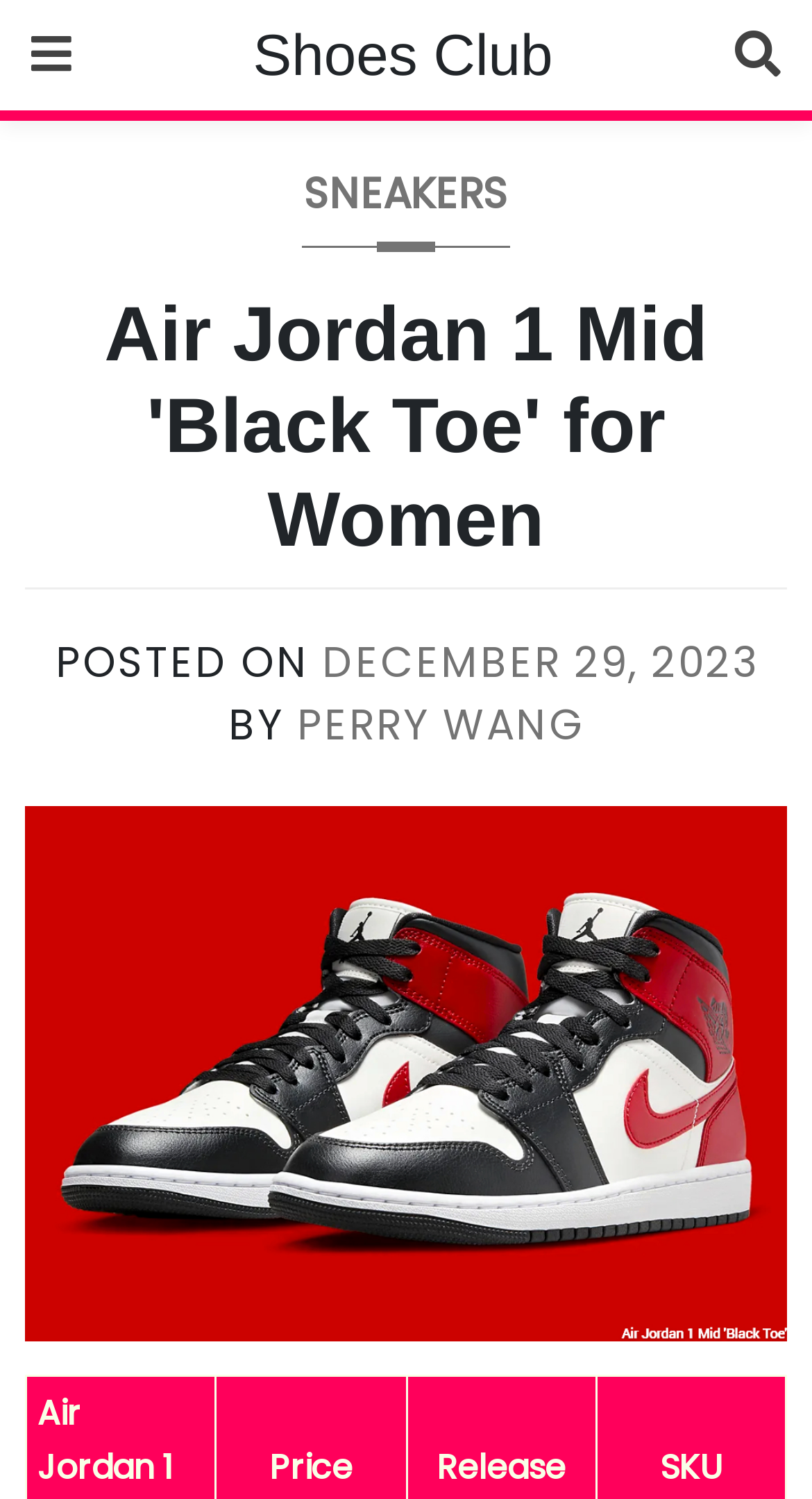Can you give a detailed response to the following question using the information from the image? What is the date of the post?

I found the answer by looking at the text below the header, which says 'POSTED ON DECEMBER 29, 2023'. This indicates the date when the post was published.